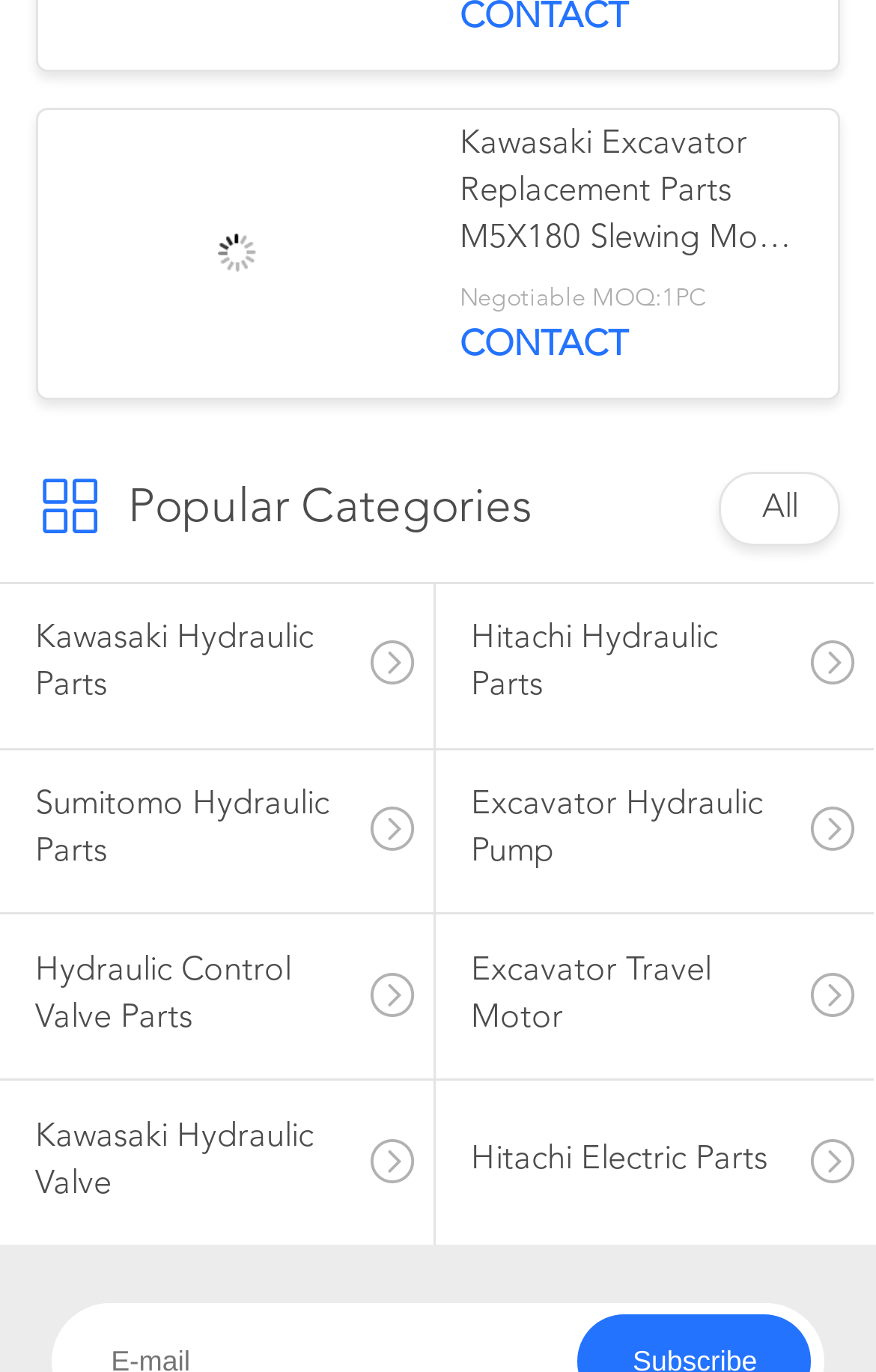Provide the bounding box coordinates of the HTML element described by the text: "Hydraulic Control Valve Parts".

[0.0, 0.667, 0.495, 0.786]